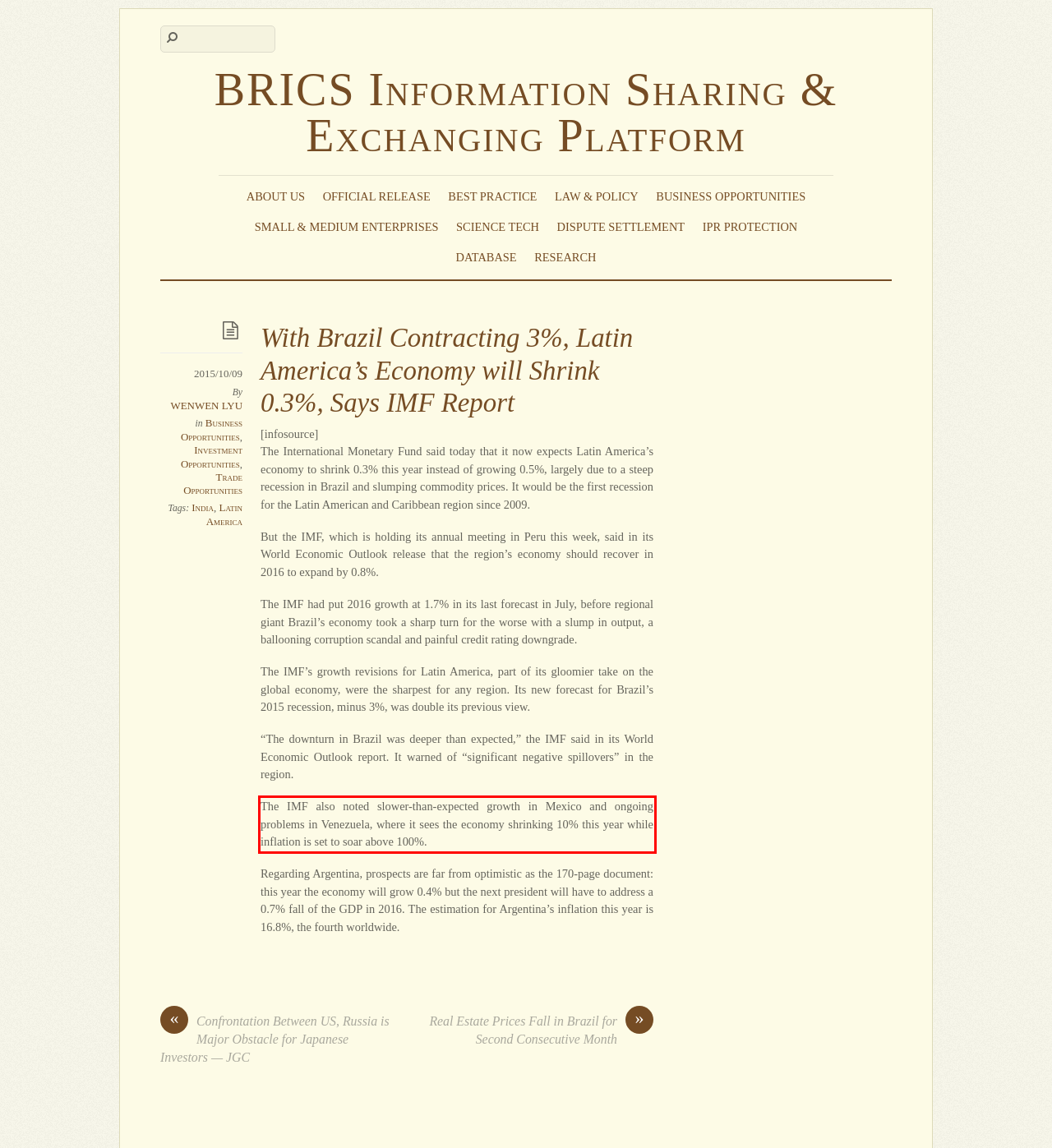You are given a screenshot of a webpage with a UI element highlighted by a red bounding box. Please perform OCR on the text content within this red bounding box.

The IMF also noted slower-than-expected growth in Mexico and ongoing problems in Venezuela, where it sees the economy shrinking 10% this year while inflation is set to soar above 100%.